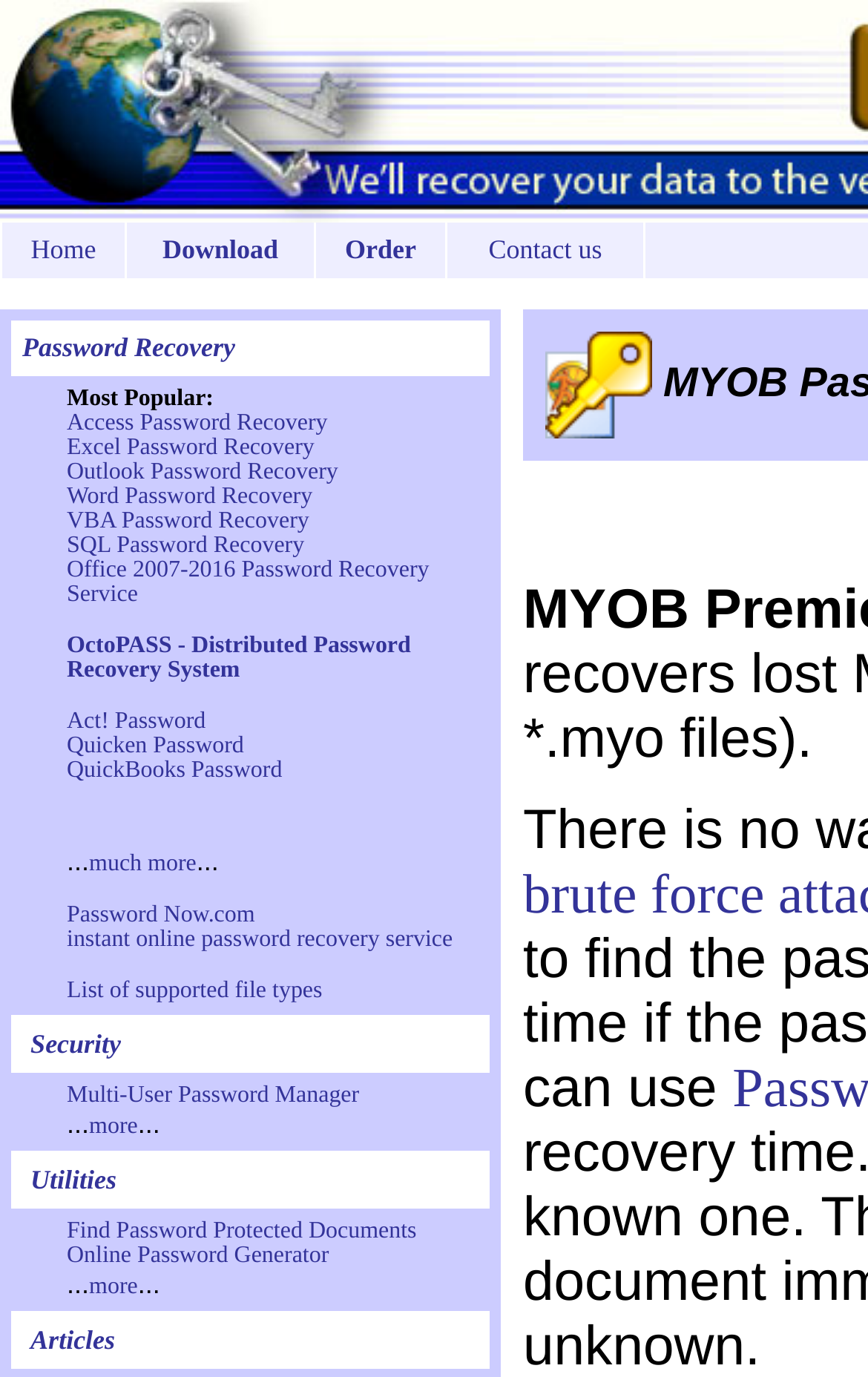Give a succinct answer to this question in a single word or phrase: 
What is the main purpose of this website?

MYOB Password Recovery